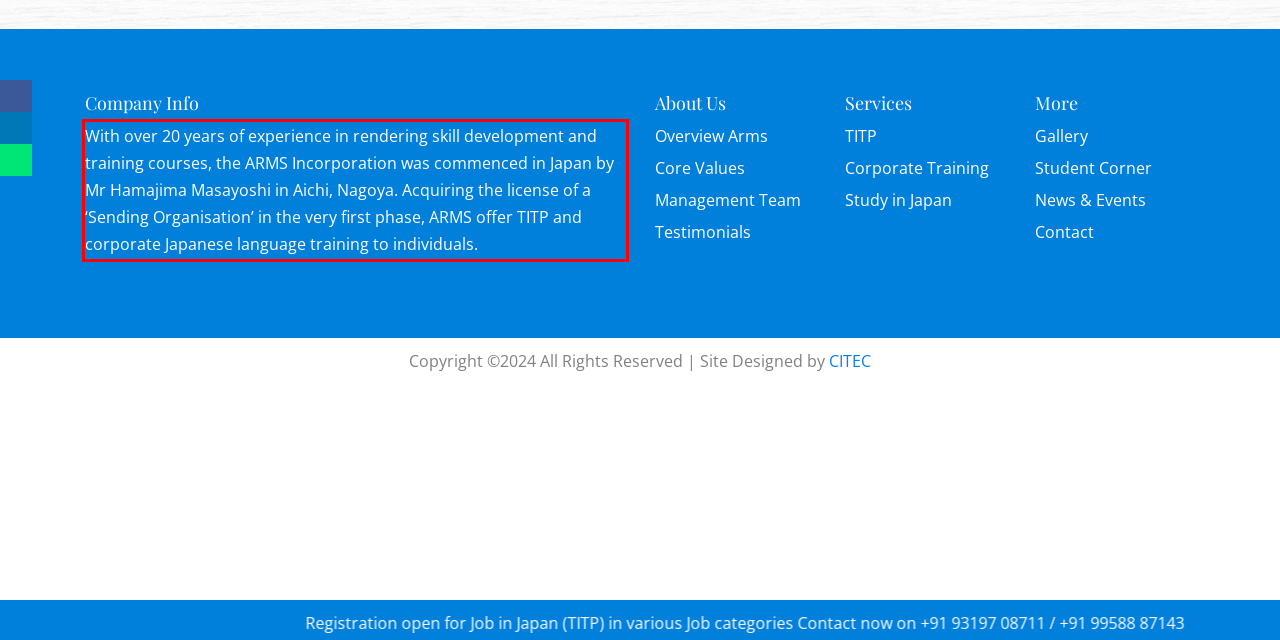You are provided with a screenshot of a webpage that includes a red bounding box. Extract and generate the text content found within the red bounding box.

With over 20 years of experience in rendering skill development and training courses, the ARMS Incorporation was commenced in Japan by Mr Hamajima Masayoshi in Aichi, Nagoya. Acquiring the license of a ‘Sending Organisation’ in the very first phase, ARMS offer TITP and corporate Japanese language training to individuals.